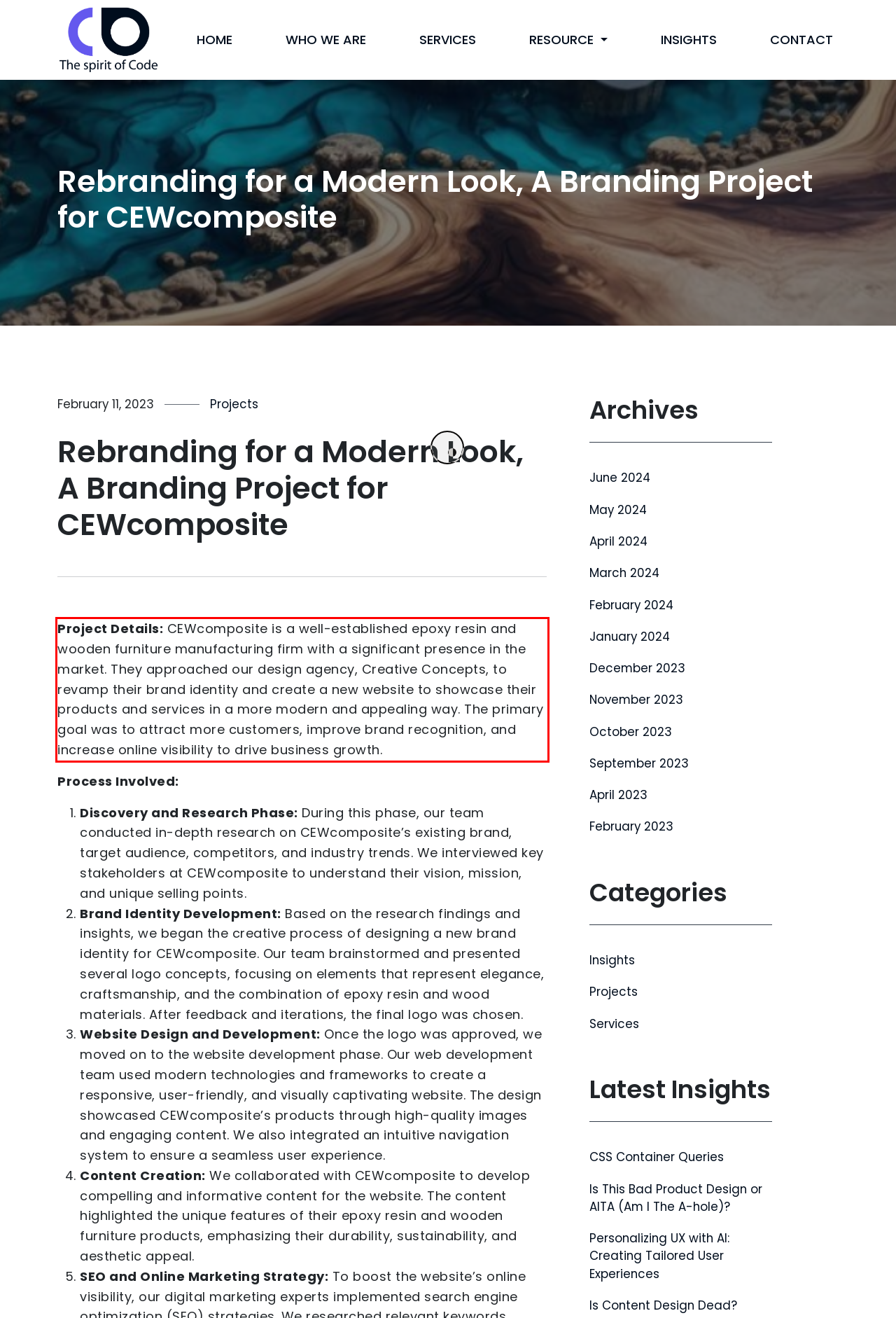You are given a screenshot of a webpage with a UI element highlighted by a red bounding box. Please perform OCR on the text content within this red bounding box.

Project Details: CEWcomposite is a well-established epoxy resin and wooden furniture manufacturing firm with a significant presence in the market. They approached our design agency, Creative Concepts, to revamp their brand identity and create a new website to showcase their products and services in a more modern and appealing way. The primary goal was to attract more customers, improve brand recognition, and increase online visibility to drive business growth.